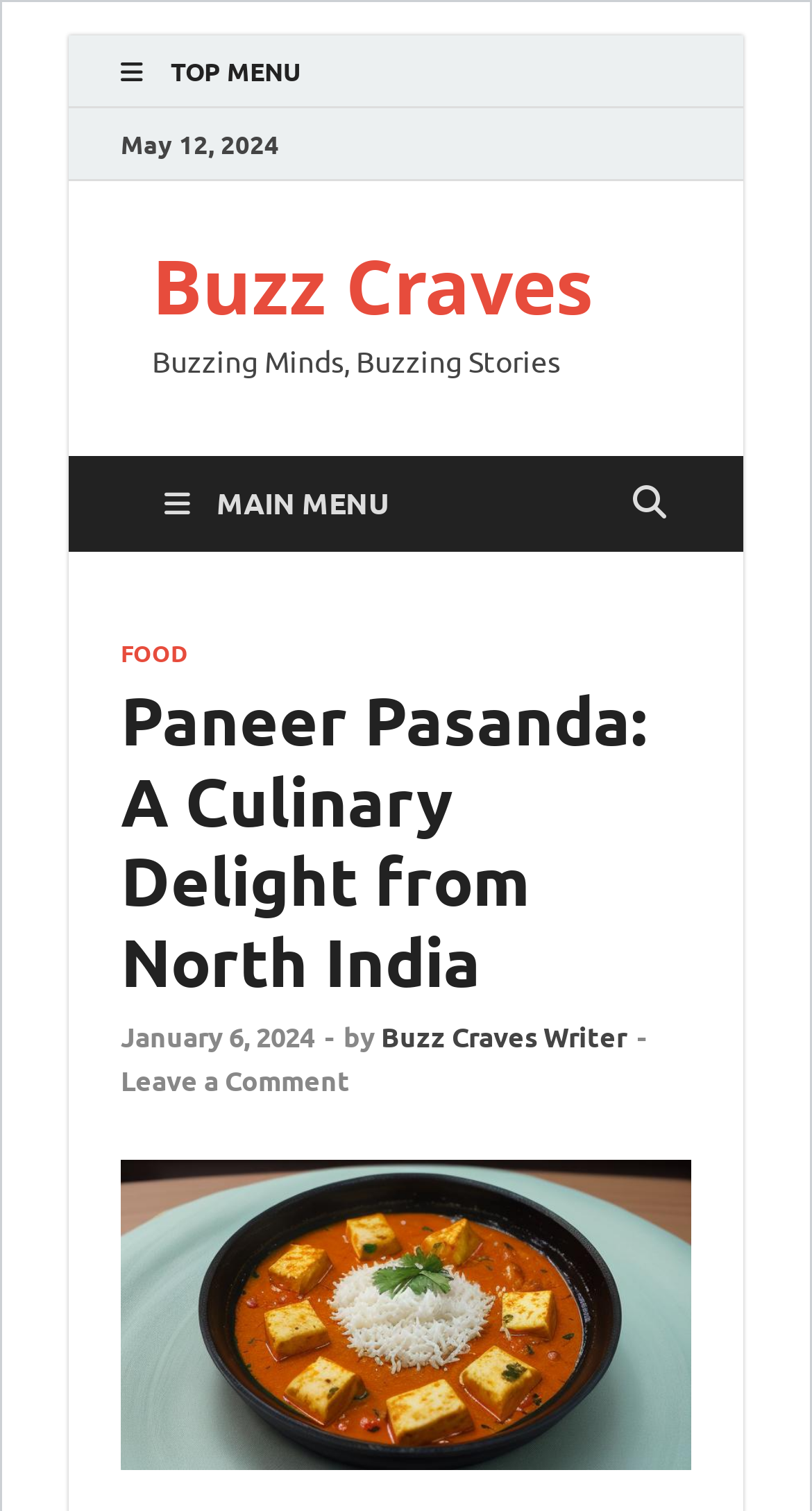Who is the author of the article?
Please provide an in-depth and detailed response to the question.

I identified the author of the article by looking at the section below the article title, where it says 'by Buzz Craves Writer' in a link element.